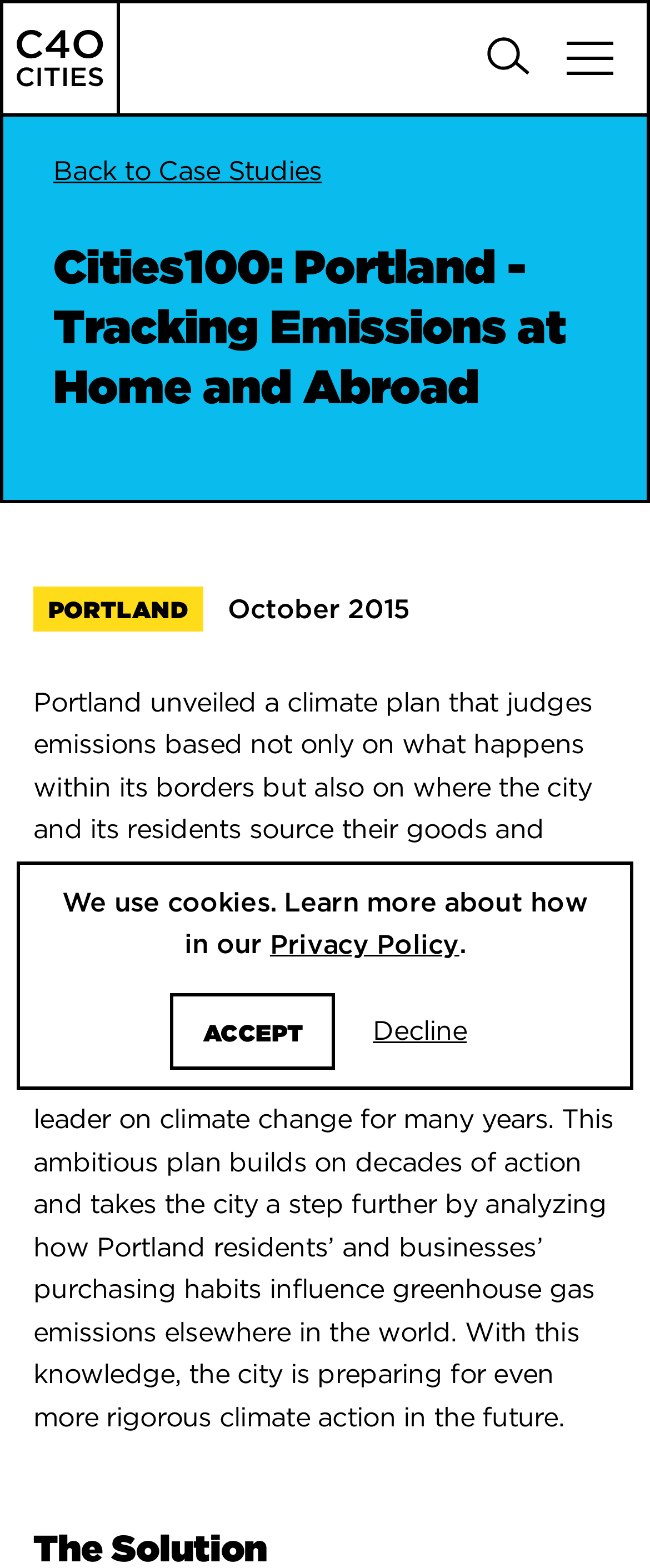Extract the bounding box coordinates for the HTML element that matches this description: "Back to Case Studies". The coordinates should be four float numbers between 0 and 1, i.e., [left, top, right, bottom].

[0.082, 0.098, 0.495, 0.119]